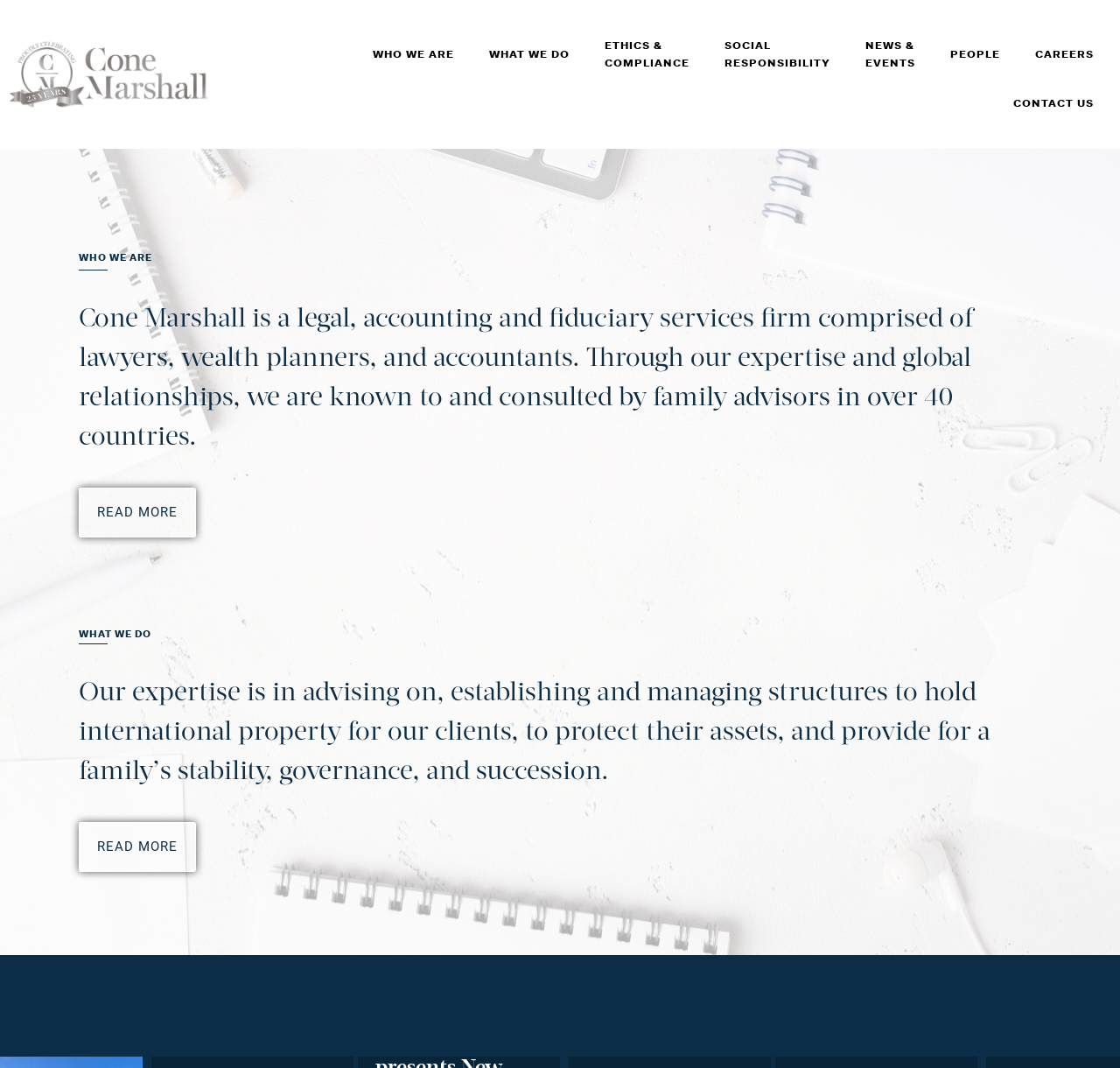Please identify the bounding box coordinates of the element on the webpage that should be clicked to follow this instruction: "View NEWS & EVENTS". The bounding box coordinates should be given as four float numbers between 0 and 1, formatted as [left, top, right, bottom].

[0.757, 0.024, 0.833, 0.078]